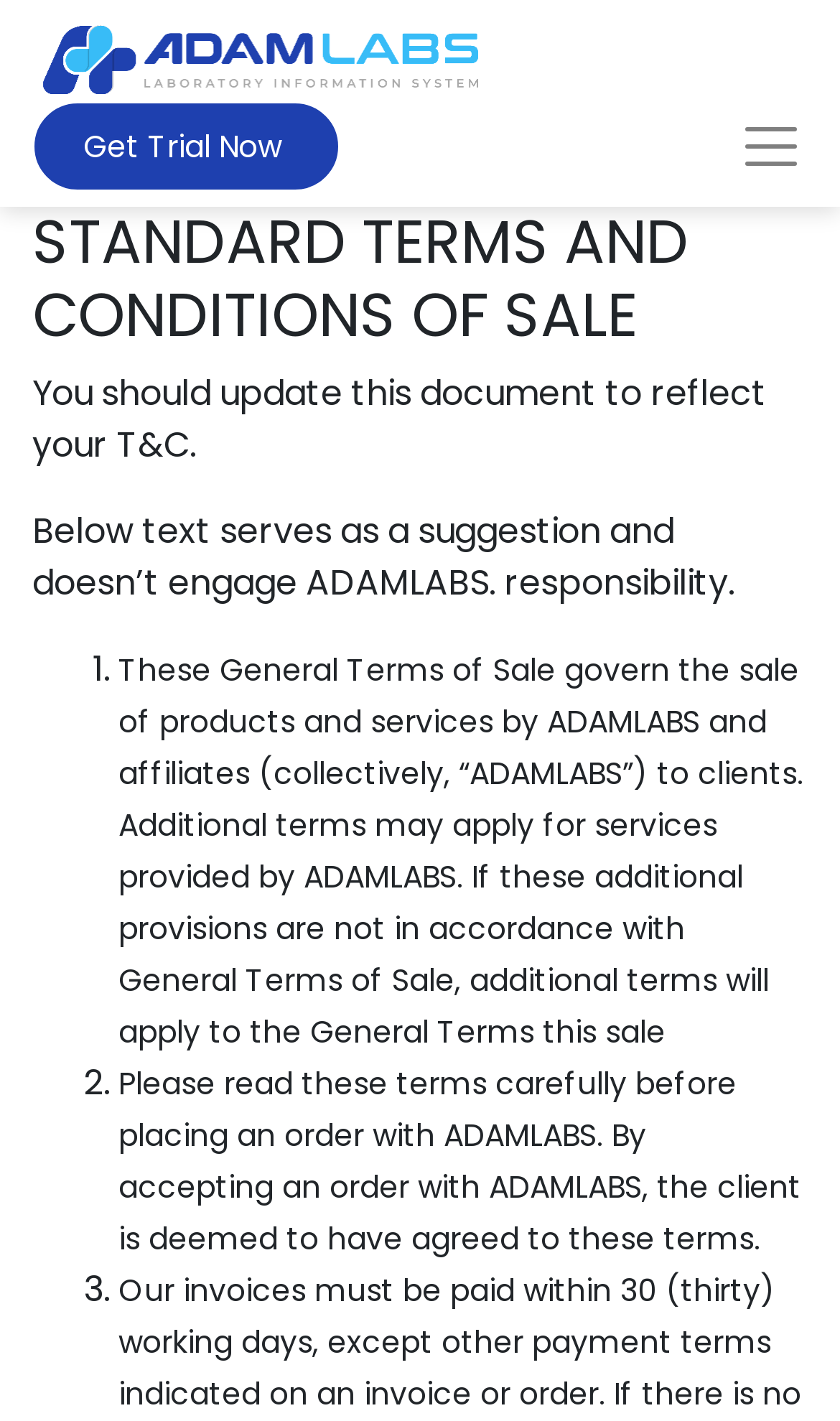Use a single word or phrase to answer the question:
What should the client do before placing an order?

Read these terms carefully